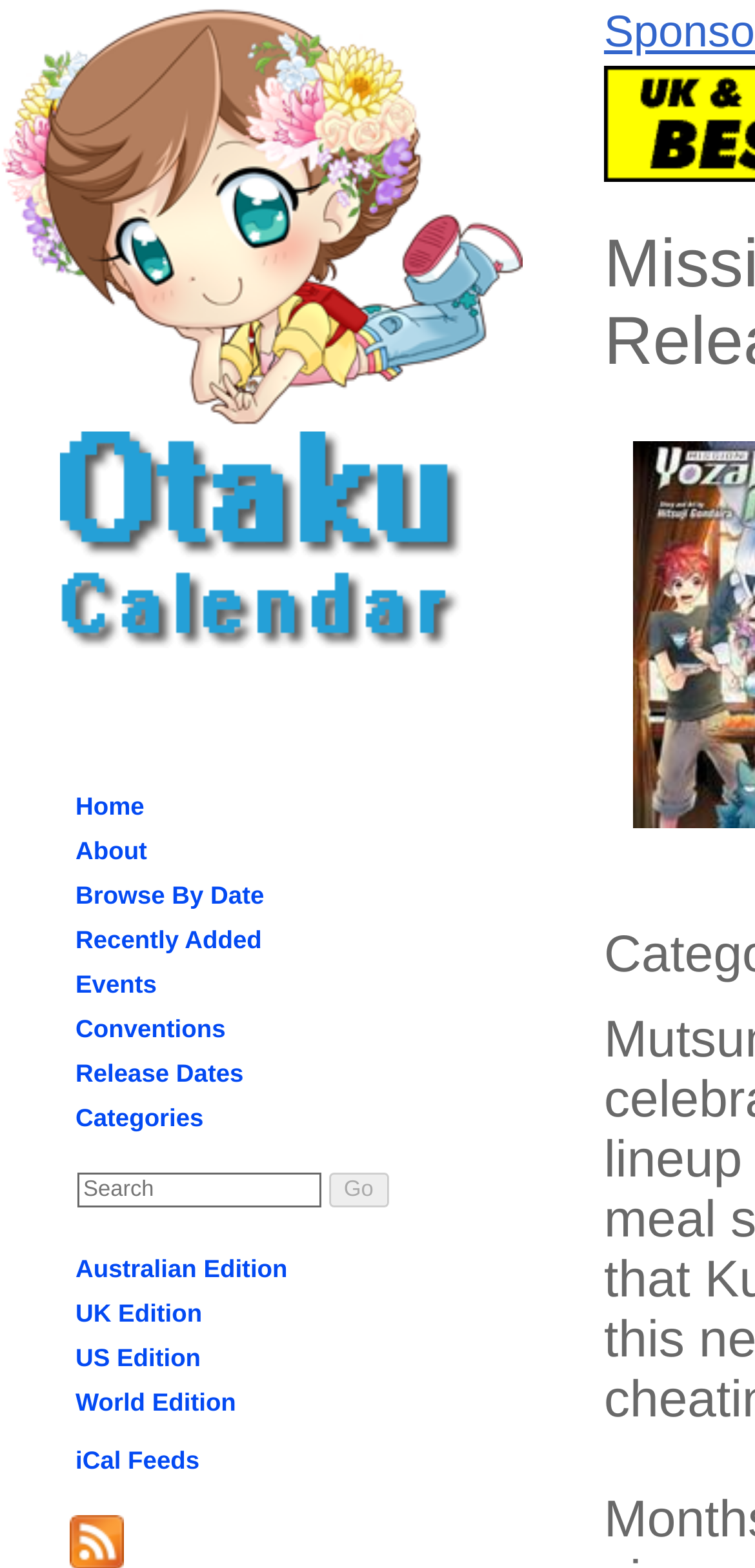Find the bounding box coordinates for the UI element whose description is: "Home". The coordinates should be four float numbers between 0 and 1, in the format [left, top, right, bottom].

[0.092, 0.501, 0.199, 0.527]